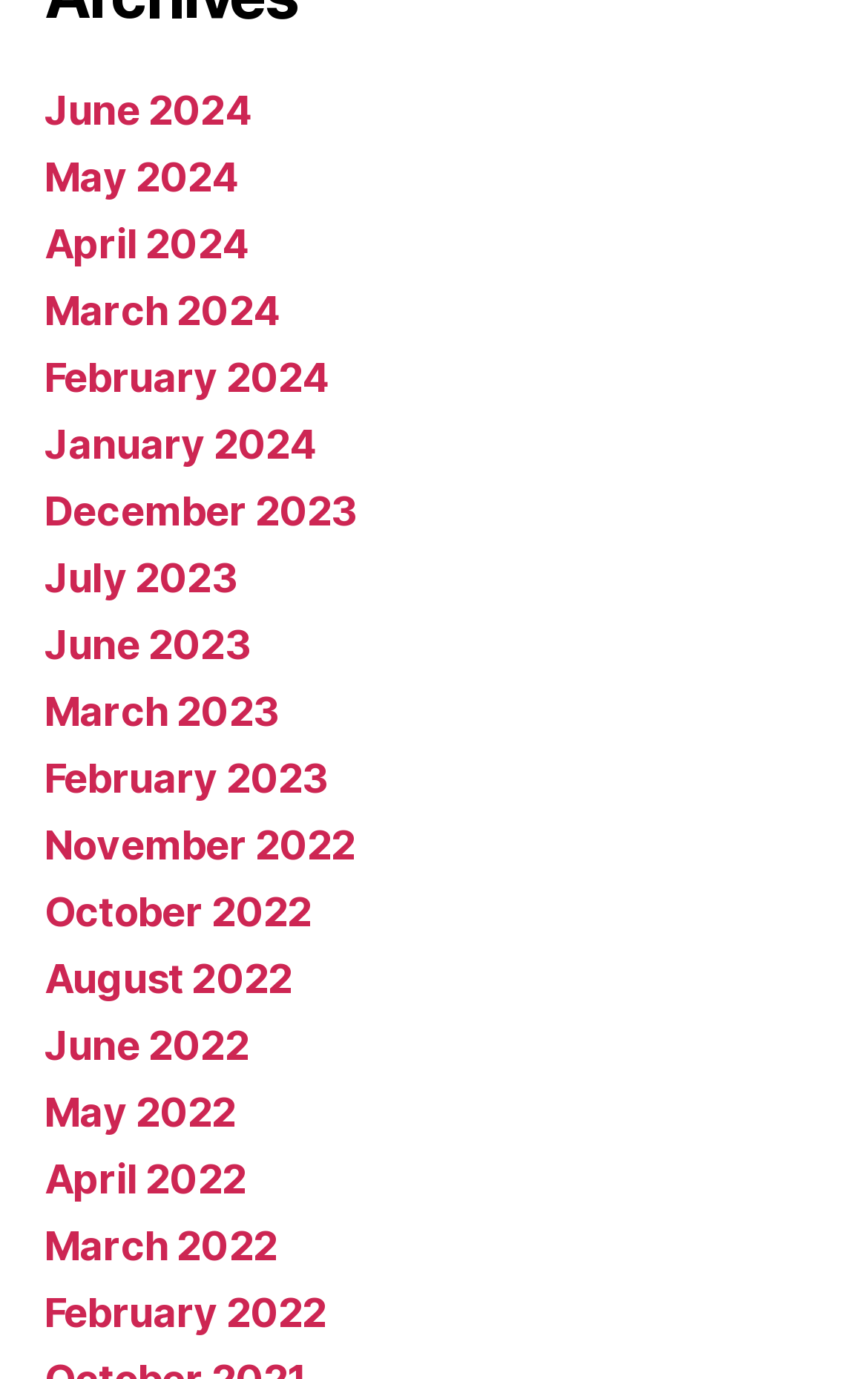Provide a short, one-word or phrase answer to the question below:
How many links are there in total?

18